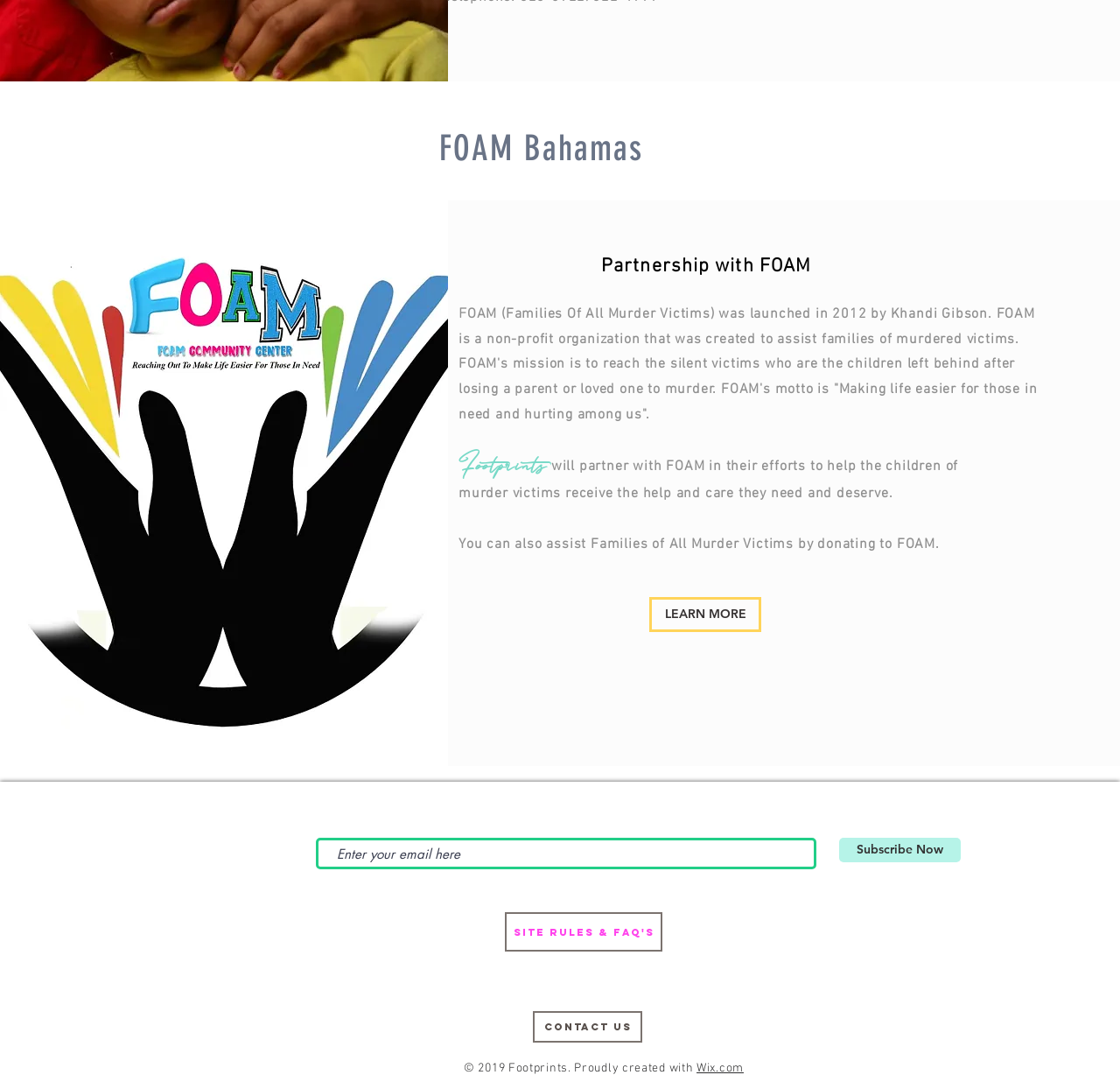Identify the bounding box for the element characterized by the following description: "Wix.com".

[0.622, 0.981, 0.664, 0.994]